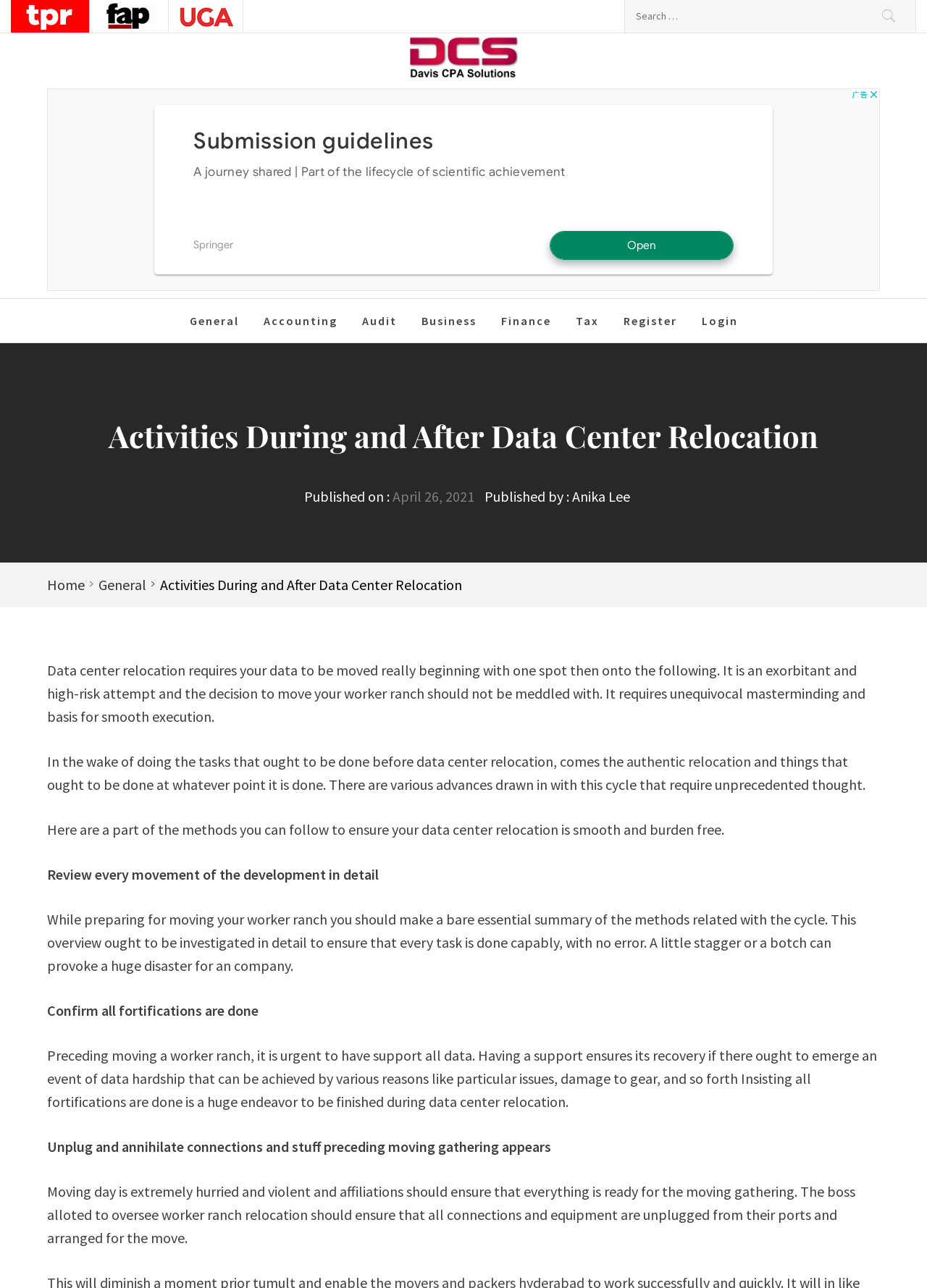Please provide a detailed answer to the question below based on the screenshot: 
Who is the author of the article?

I found the author's name by looking at the link 'Anika Lee' which is preceded by the static text 'Published by :' and is likely to be the author of the article.